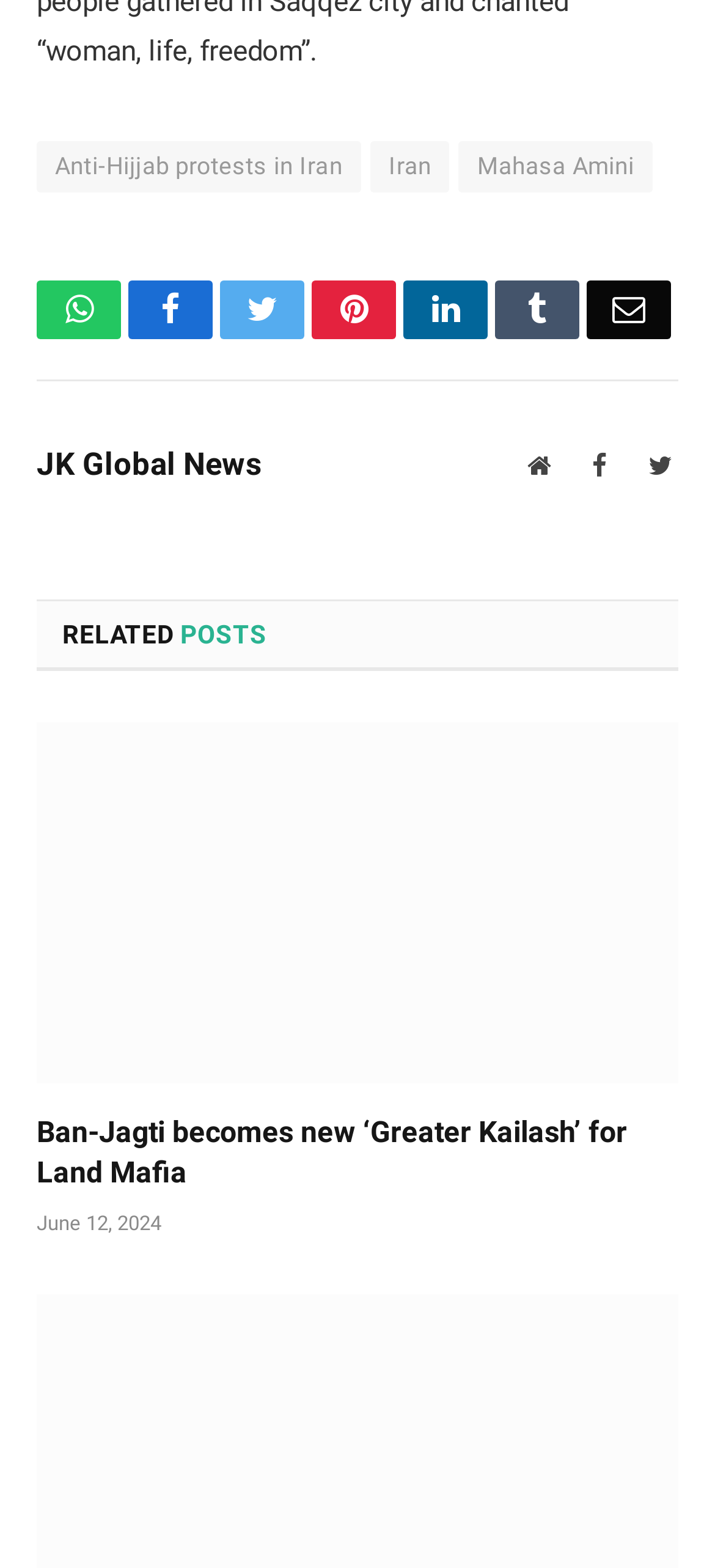Please identify the bounding box coordinates of the element I should click to complete this instruction: 'Check RELATED POSTS'. The coordinates should be given as four float numbers between 0 and 1, like this: [left, top, right, bottom].

[0.087, 0.395, 0.373, 0.414]